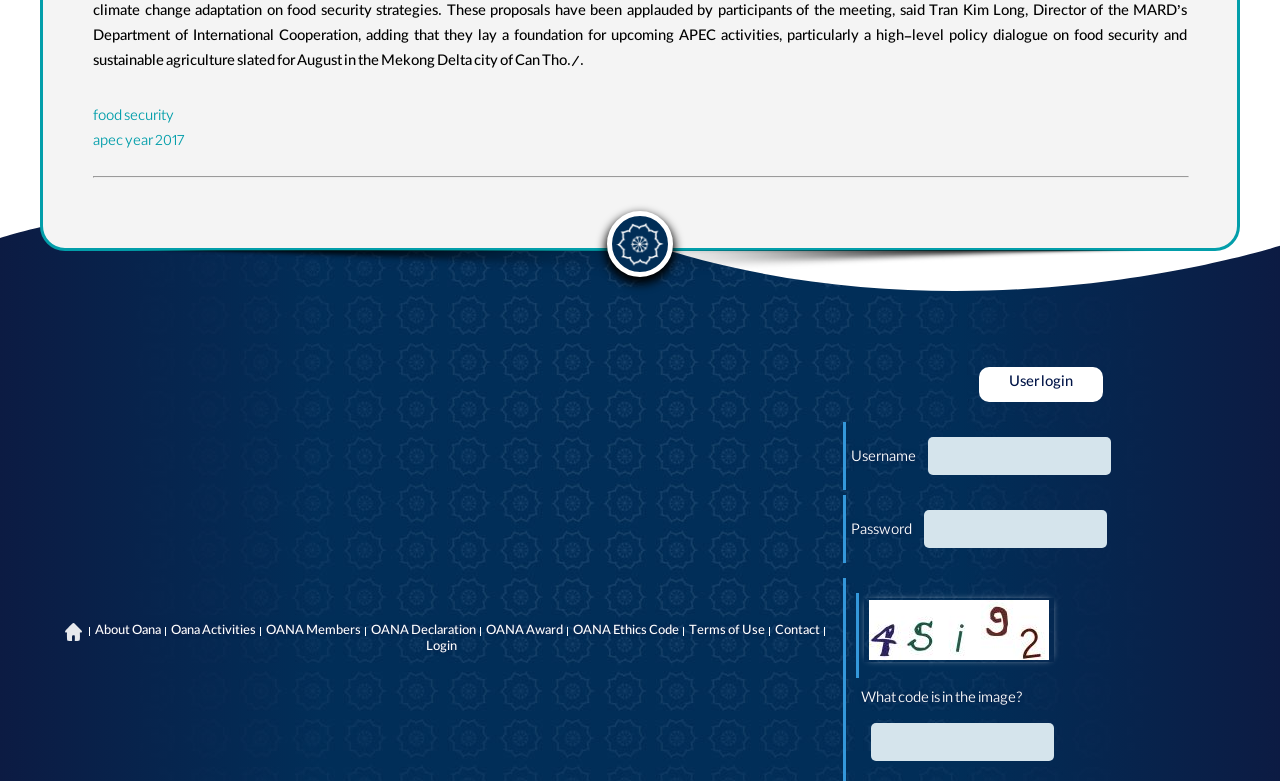From the details in the image, provide a thorough response to the question: What is the position of the 'Home' link?

The 'Home' link is positioned at the top-left corner of the webpage, as indicated by its bounding box coordinates [0.049, 0.797, 0.066, 0.82], which shows that it has a small x-coordinate and a relatively large y-coordinate.